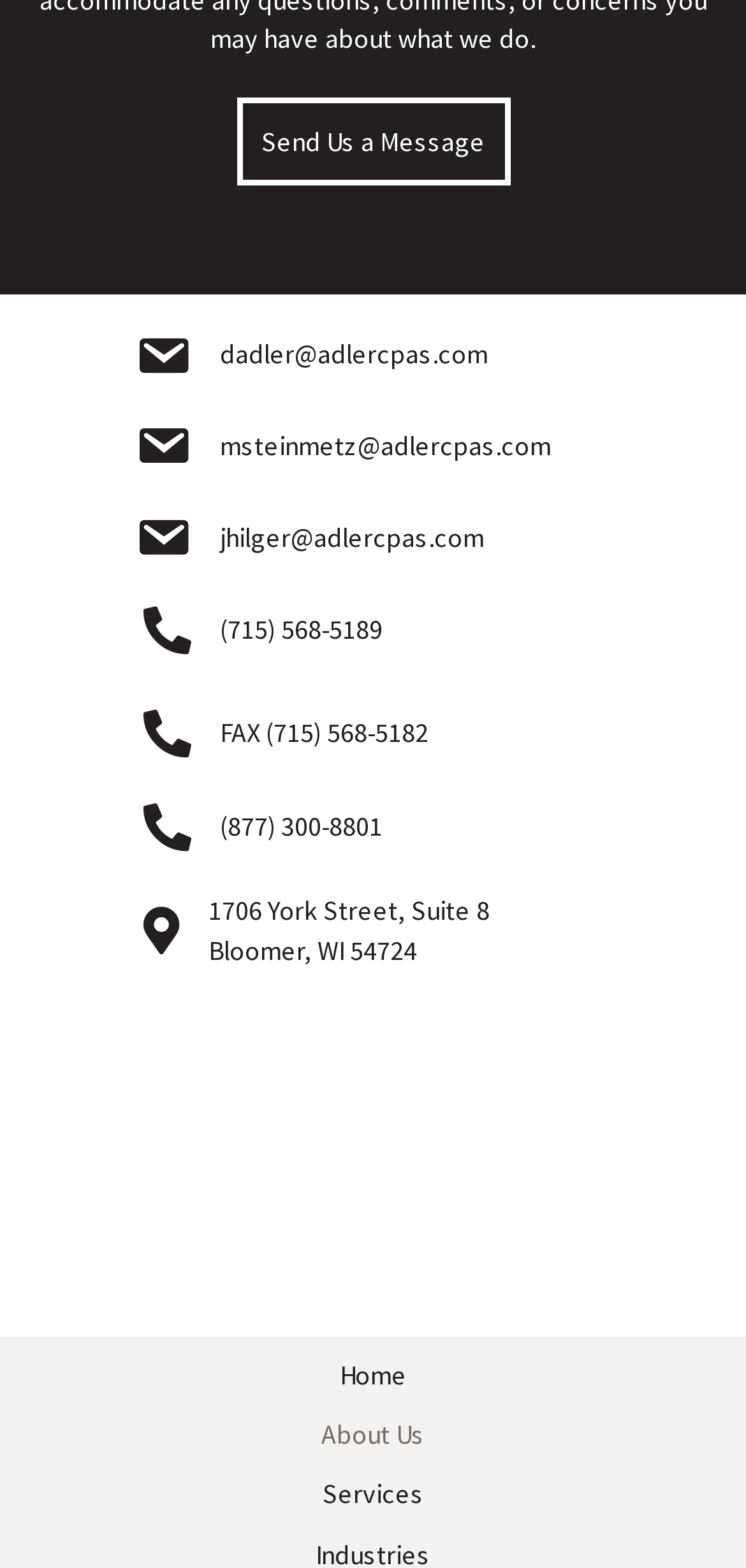How many email addresses are listed?
Based on the image, answer the question with a single word or brief phrase.

3